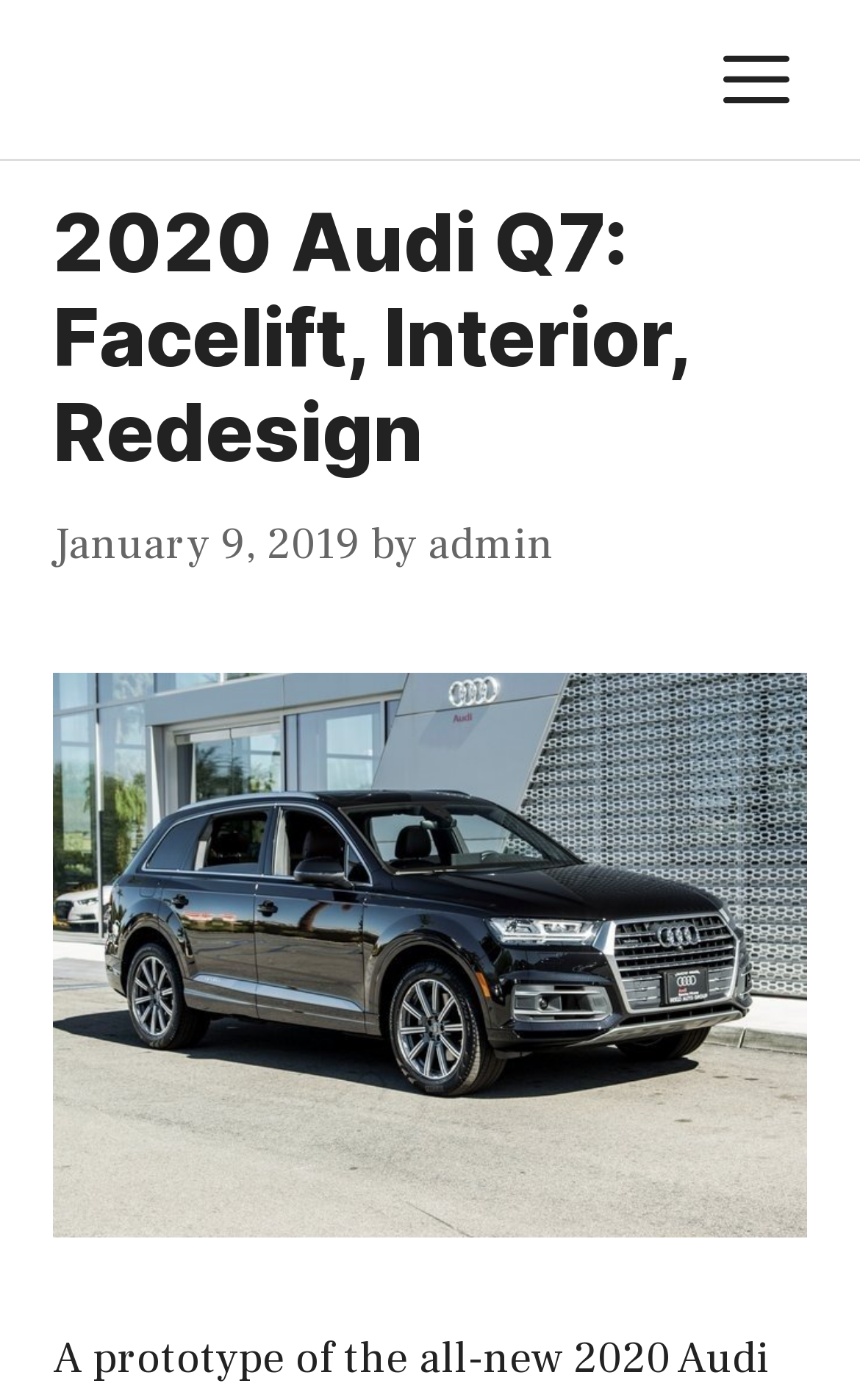With reference to the image, please provide a detailed answer to the following question: What is the date of the article?

I found the date of the article by looking at the time element in the header section, which contains the static text 'January 9, 2019'.